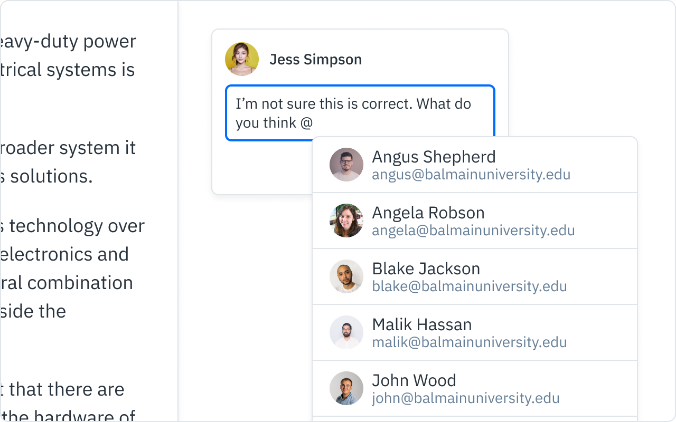What is the domain of the email addresses listed?
Use the information from the image to give a detailed answer to the question.

The domain of the email addresses listed is 'balmainuniversity.edu', as seen in the email addresses of the potential recipients, such as 'angus@balmainuniversity.edu'.